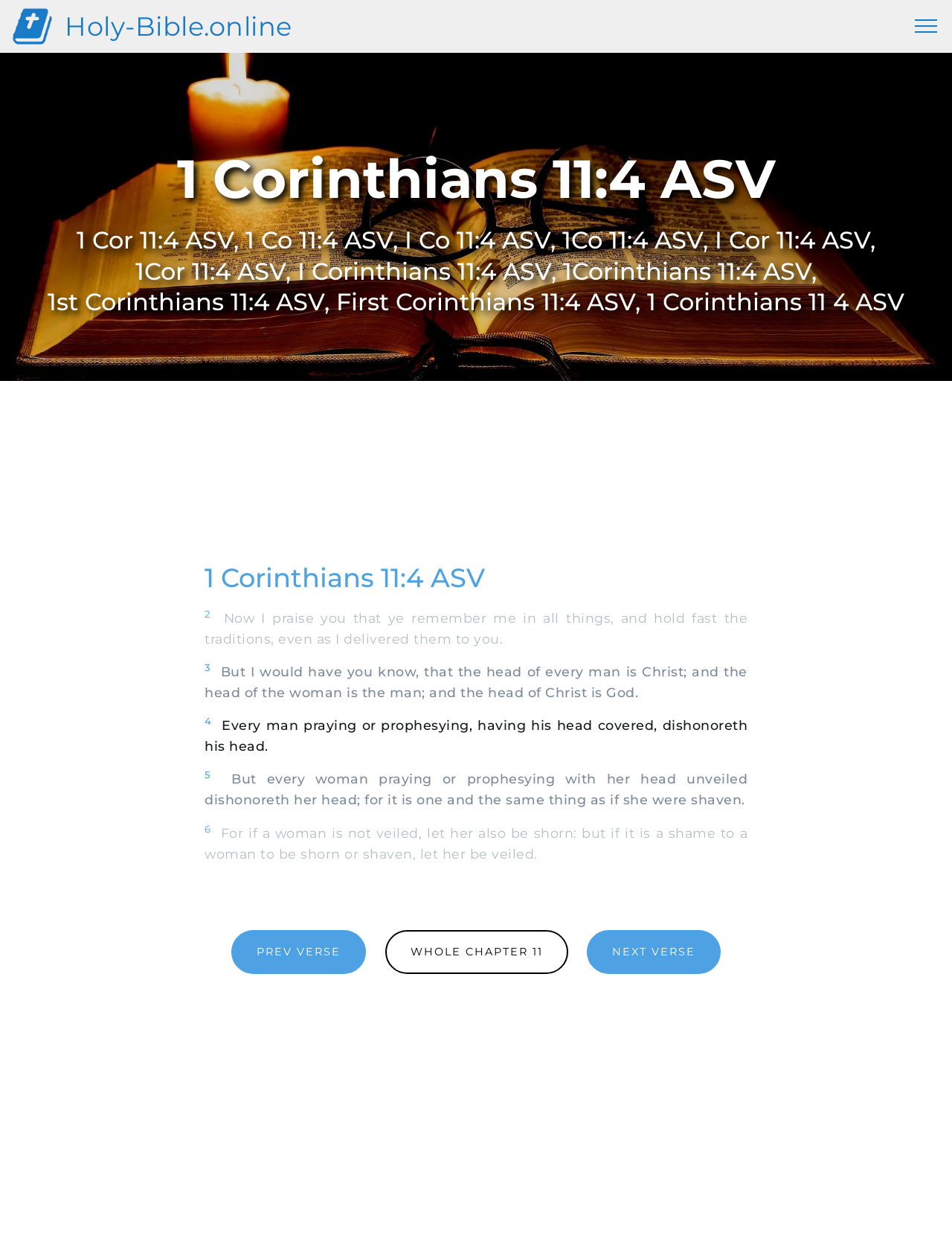Answer the question below using just one word or a short phrase: 
What is the first verse of 1 Corinthians 11?

4